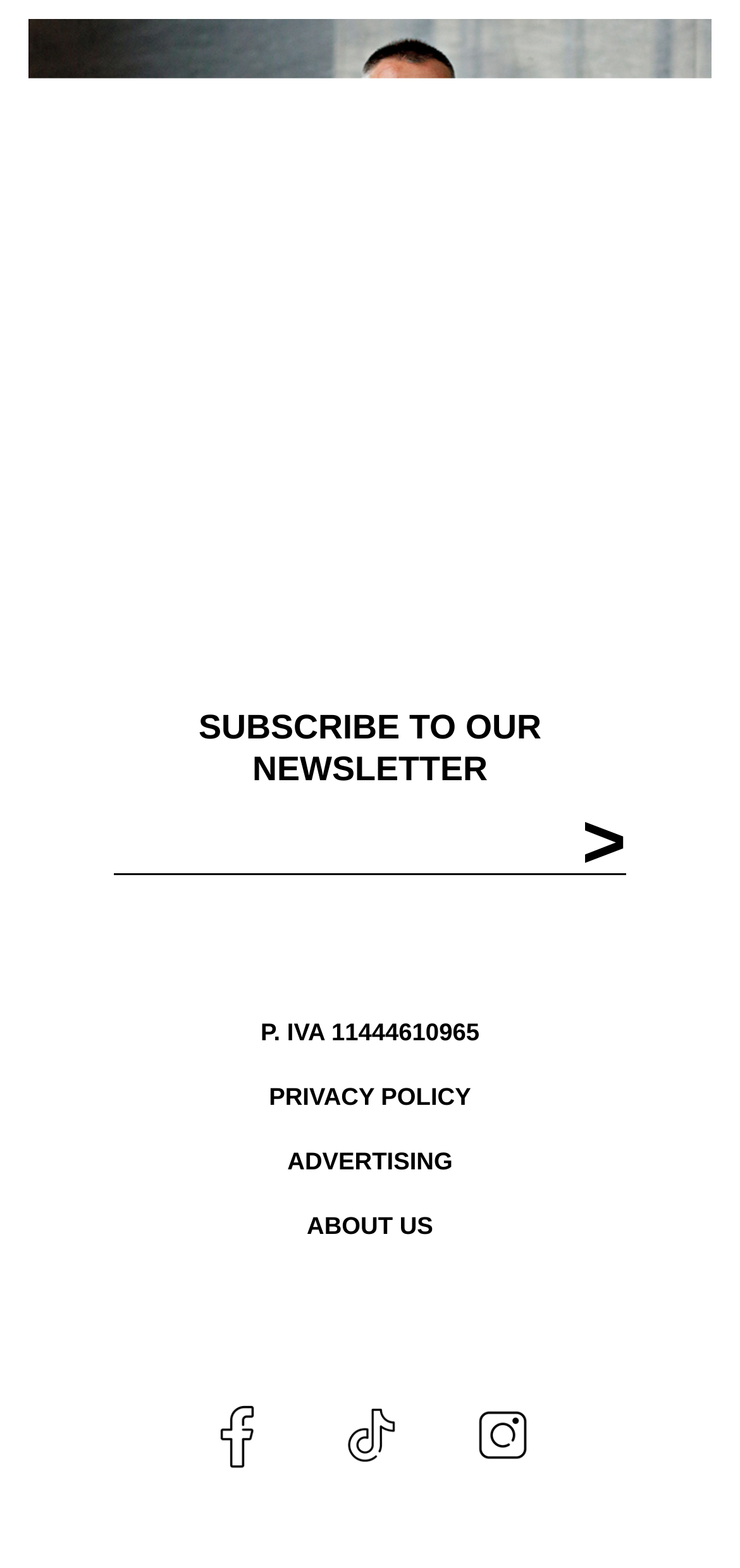Please predict the bounding box coordinates of the element's region where a click is necessary to complete the following instruction: "Subscribe to the newsletter". The coordinates should be represented by four float numbers between 0 and 1, i.e., [left, top, right, bottom].

[0.154, 0.452, 0.846, 0.504]